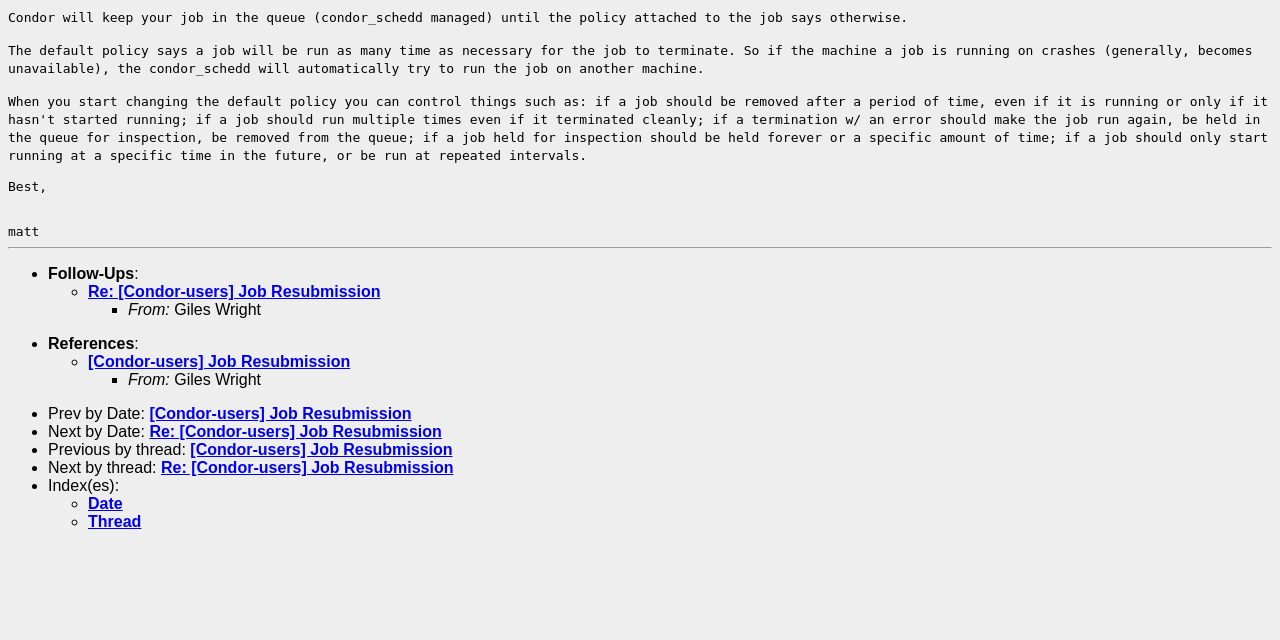Please find the bounding box coordinates (top-left x, top-left y, bottom-right x, bottom-right y) in the screenshot for the UI element described as follows: Thread

[0.069, 0.802, 0.11, 0.828]